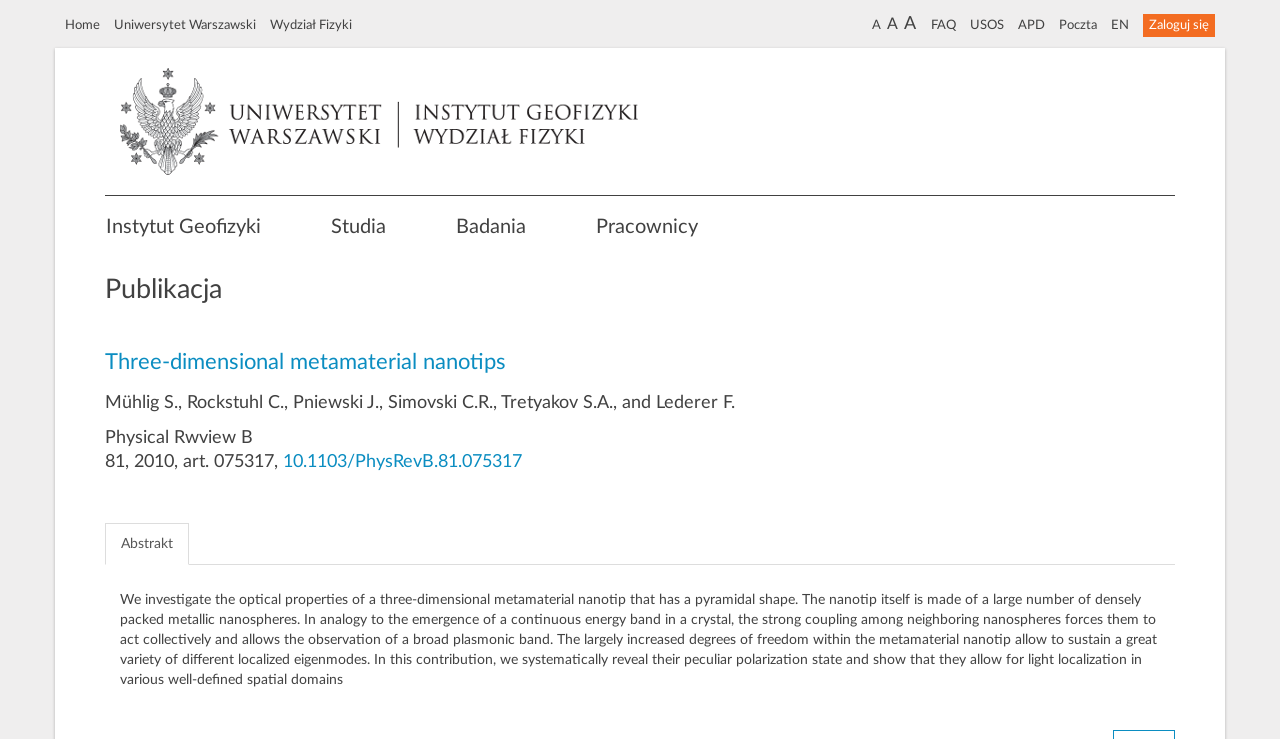Please specify the bounding box coordinates of the region to click in order to perform the following instruction: "Click the Pracownicy link".

[0.458, 0.28, 0.553, 0.334]